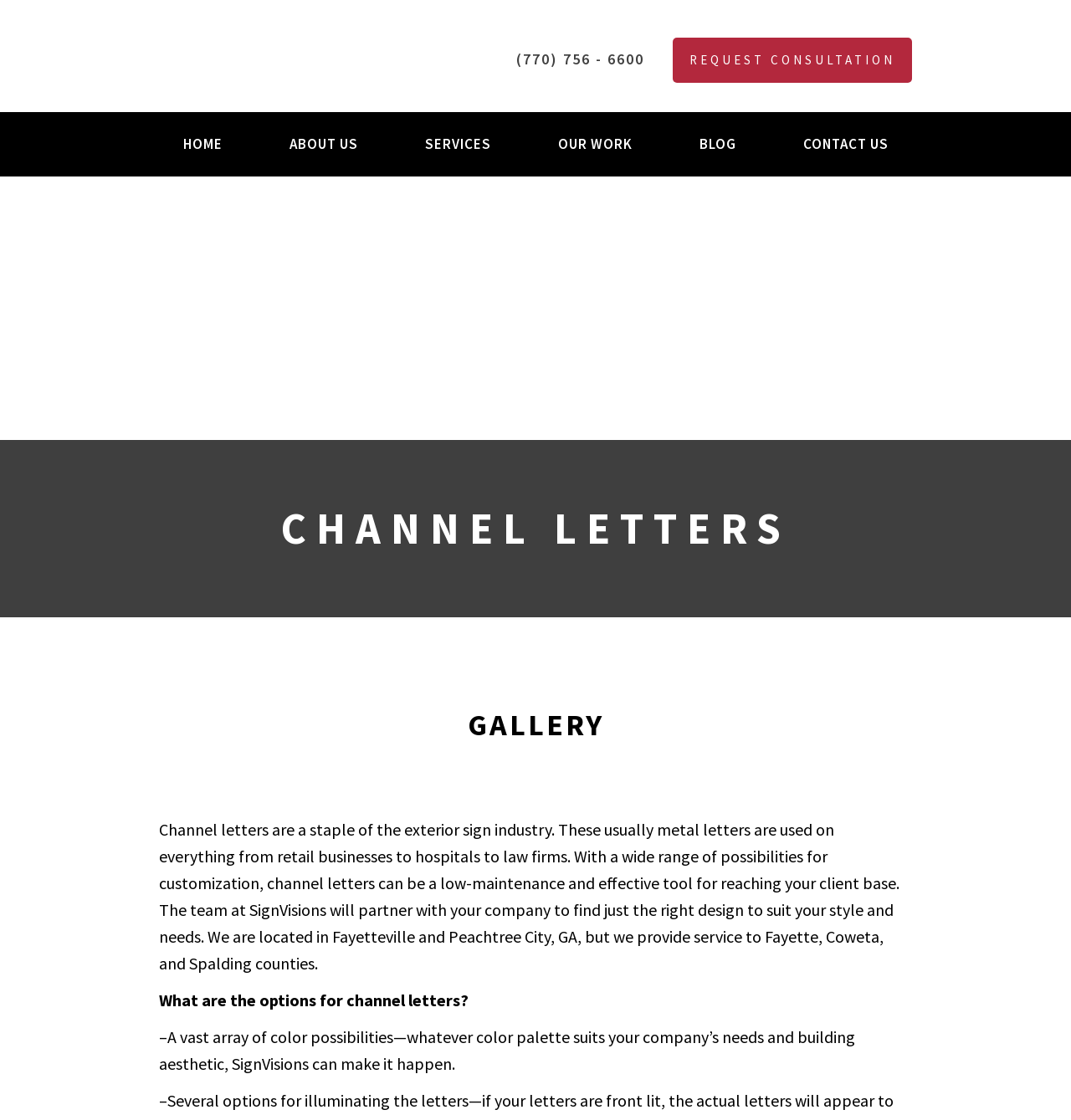Could you locate the bounding box coordinates for the section that should be clicked to accomplish this task: "view the blog".

[0.653, 0.1, 0.687, 0.158]